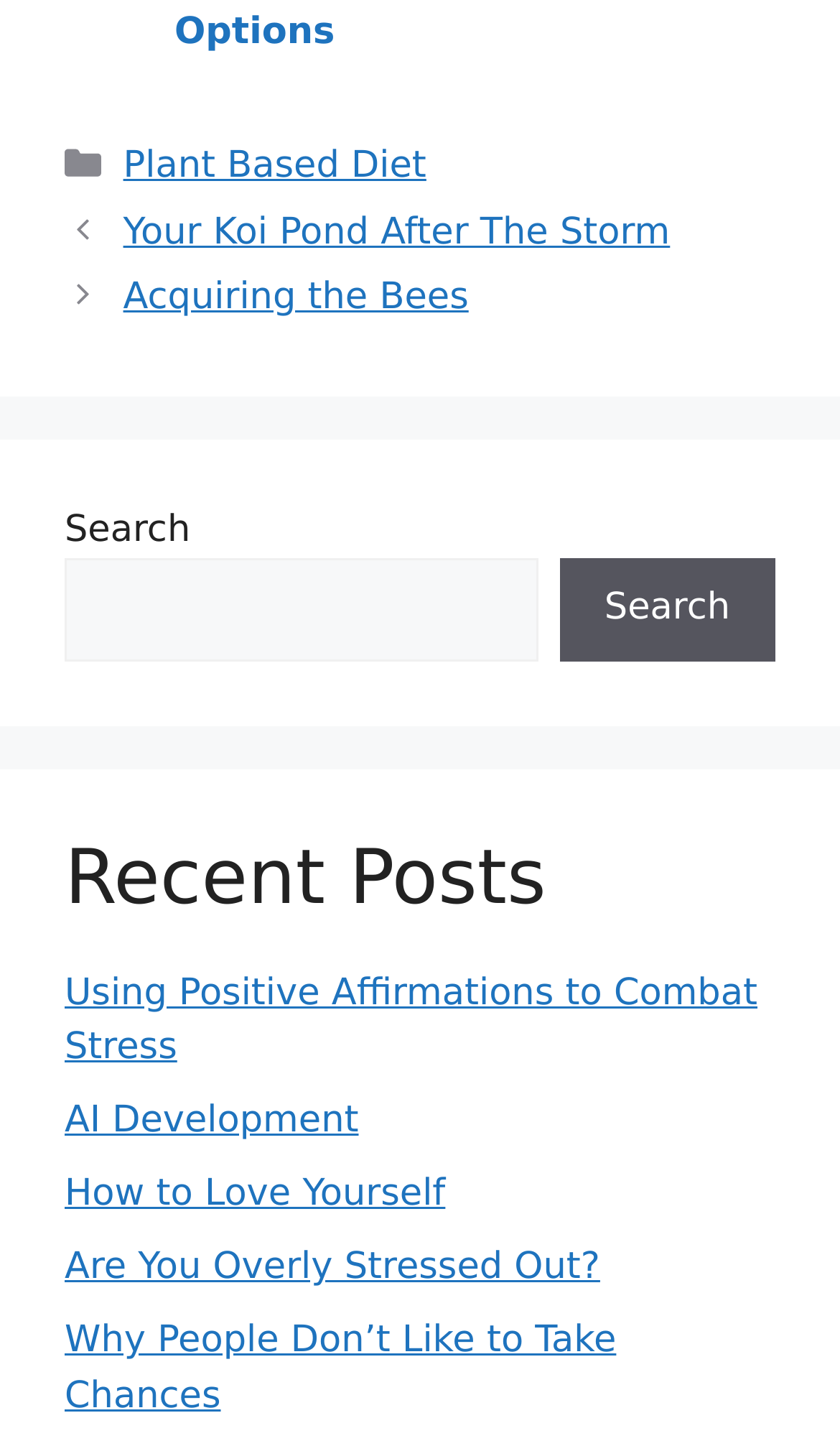Find the bounding box coordinates of the element I should click to carry out the following instruction: "go to the post 'Your Koi Pond After The Storm'".

[0.147, 0.146, 0.798, 0.176]